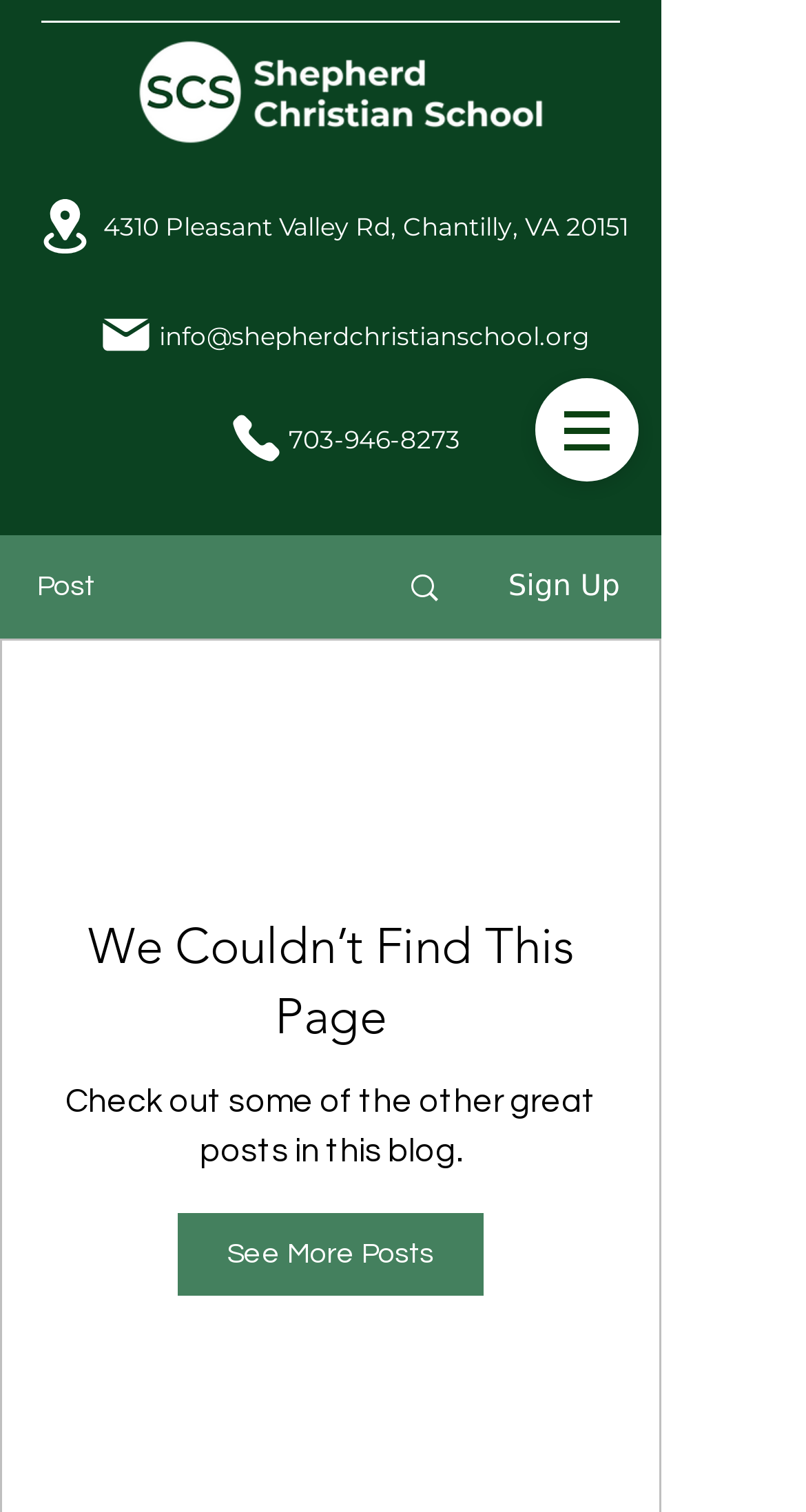Answer the question with a brief word or phrase:
What is the address of the school?

4310 Pleasant Valley Rd, Chantilly, VA 20151